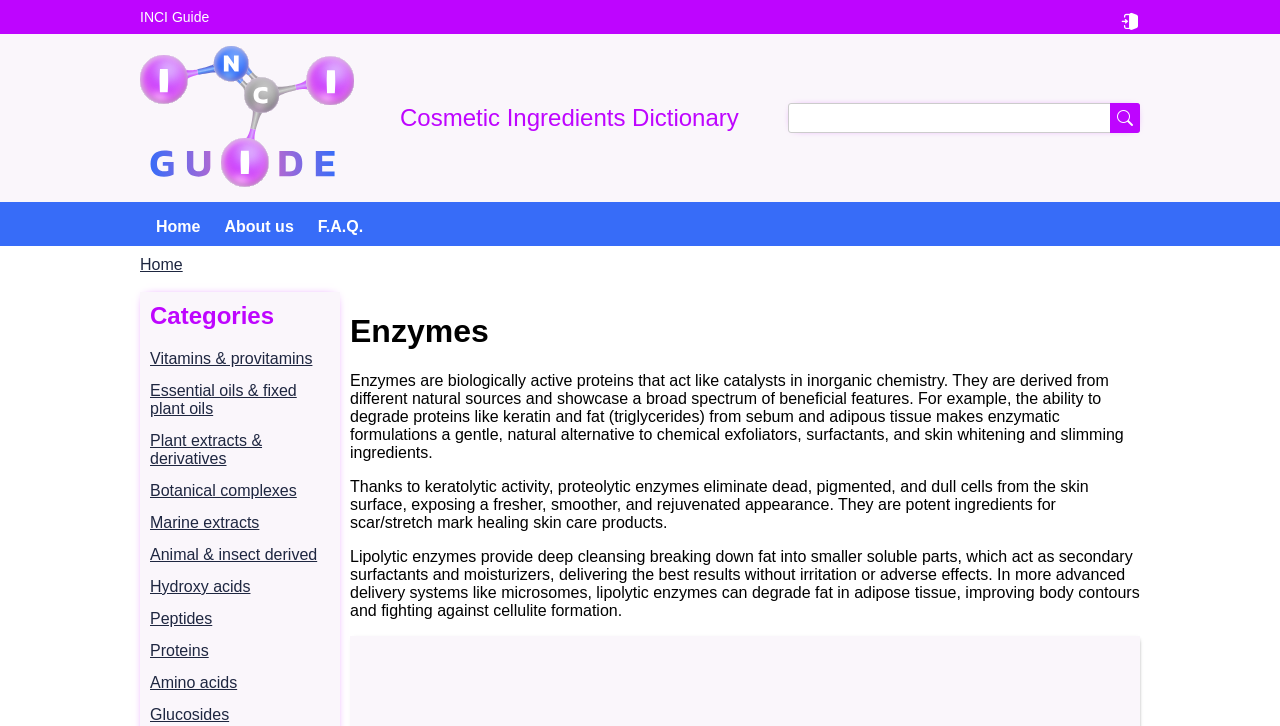From the element description parent_node: Cosmetic Ingredients Dictionary title="INCI", predict the bounding box coordinates of the UI element. The coordinates must be specified in the format (top-left x, top-left y, bottom-right x, bottom-right y) and should be within the 0 to 1 range.

[0.109, 0.047, 0.277, 0.278]